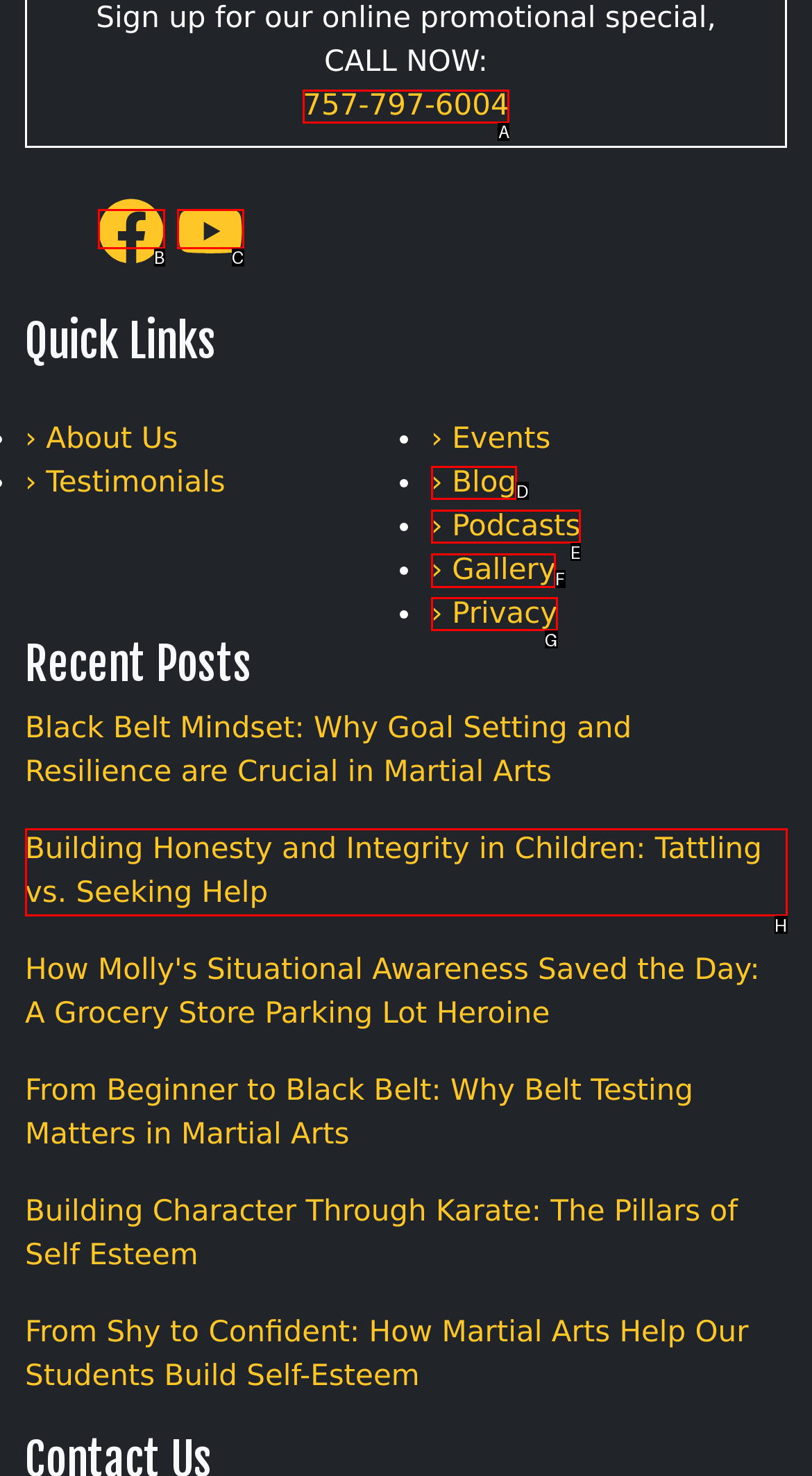To execute the task: View the Gallery, which one of the highlighted HTML elements should be clicked? Answer with the option's letter from the choices provided.

F